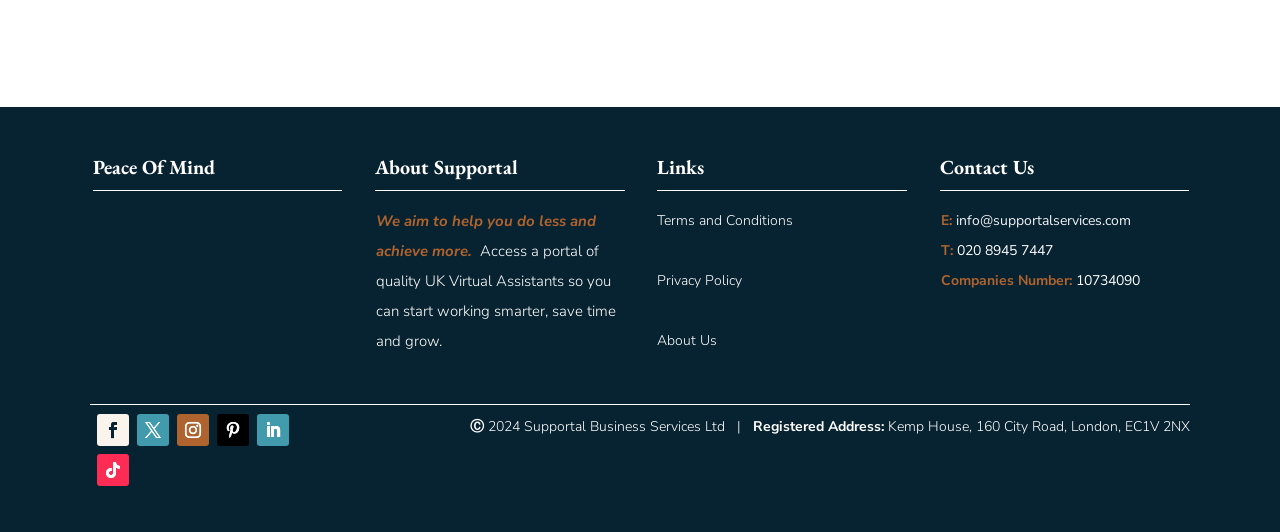What are the three main sections on the webpage?
Using the image, provide a concise answer in one word or a short phrase.

Peace Of Mind, About Supportal, Links